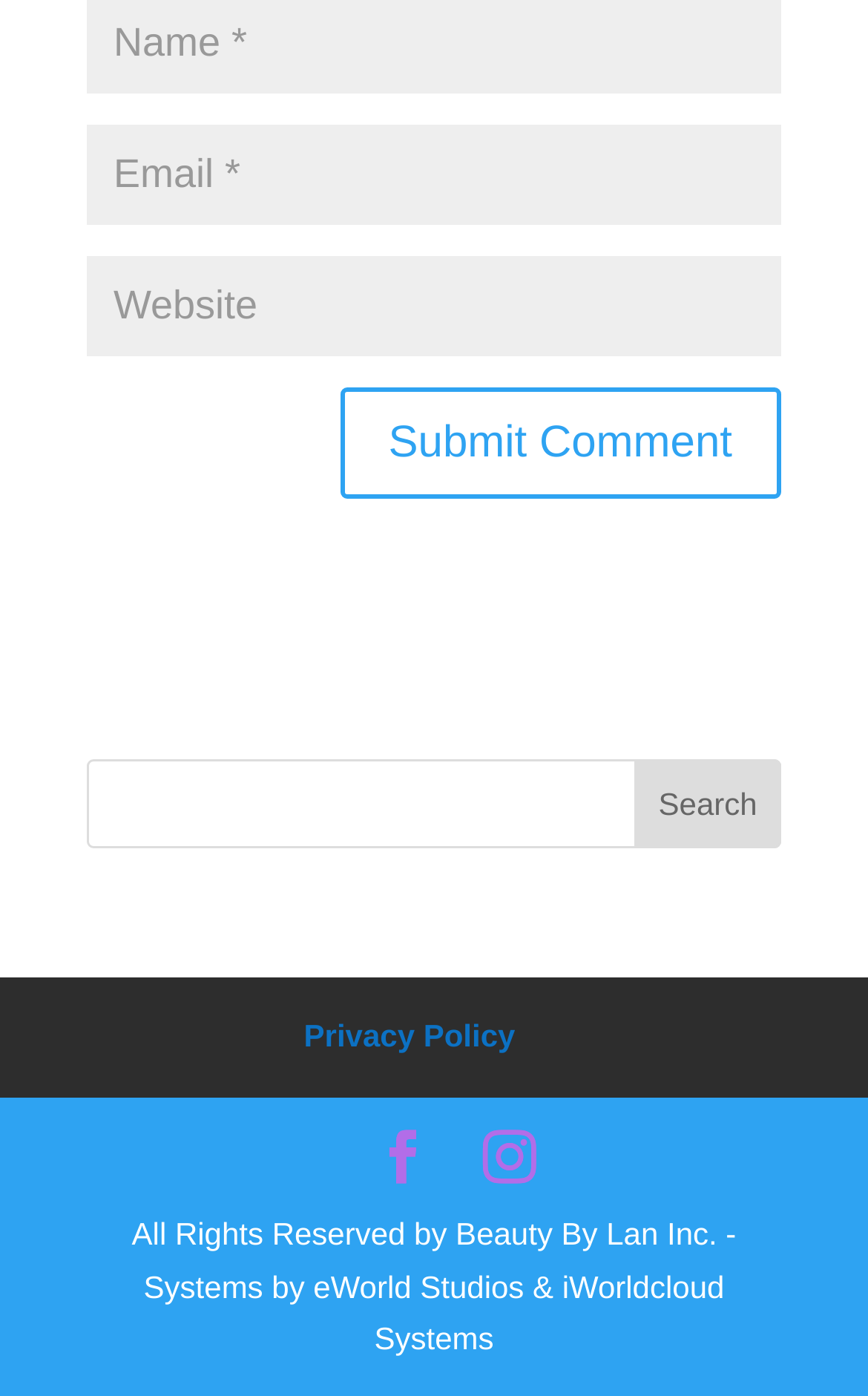Identify the bounding box for the UI element that is described as follows: "Privacy Policy".

[0.35, 0.729, 0.594, 0.755]